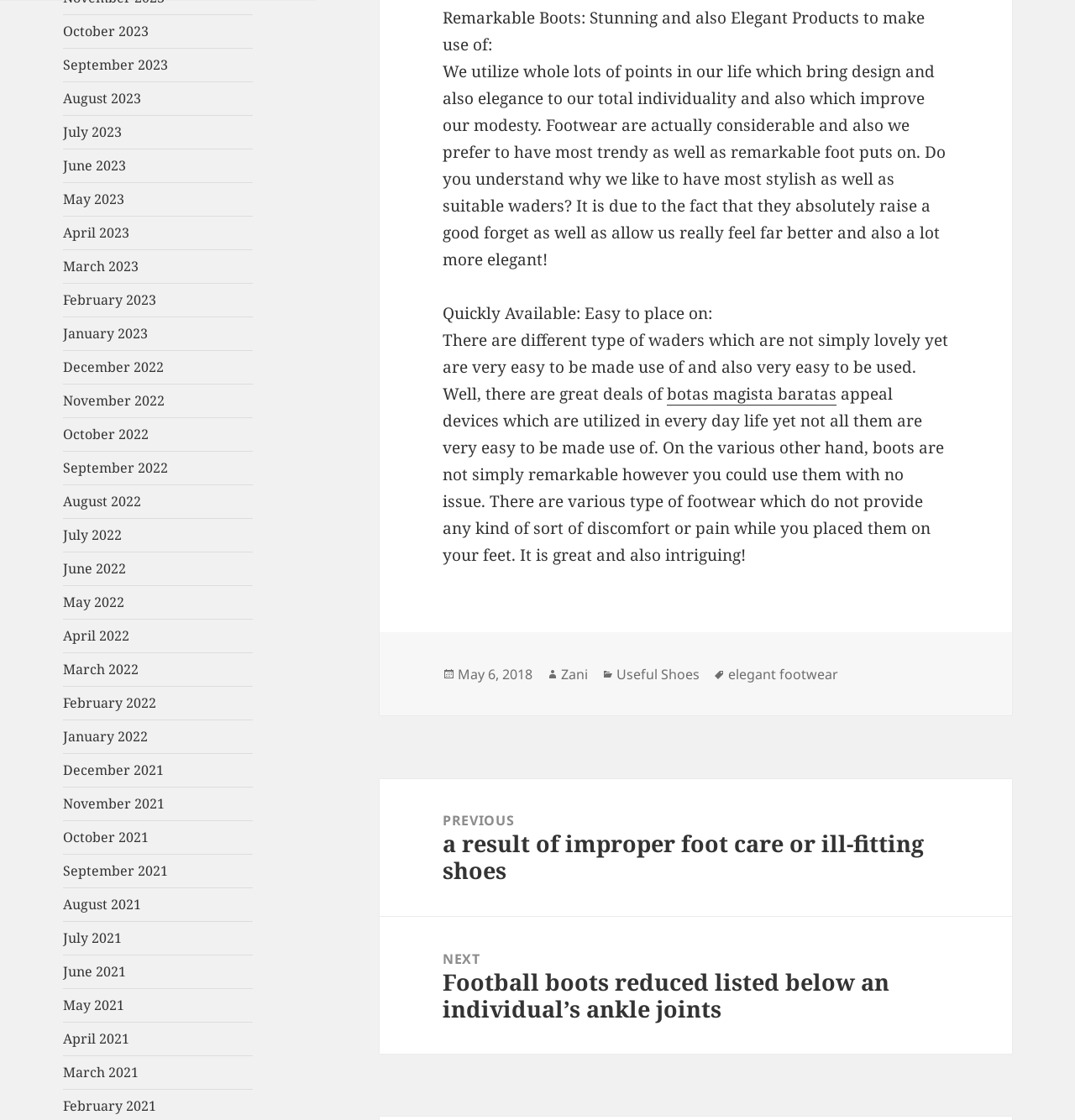Can you find the bounding box coordinates of the area I should click to execute the following instruction: "Click on botas magista baratas"?

[0.62, 0.342, 0.778, 0.362]